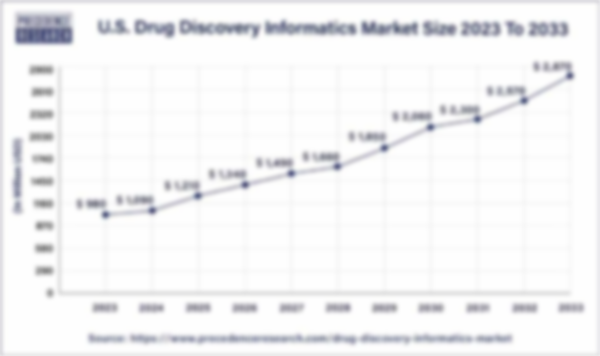What is the purpose of the data points on the line graph?
Analyze the screenshot and provide a detailed answer to the question.

The data points on the line graph are marked to highlight the expected annual growth within the drug discovery informatics sector. Each data point represents a notable increment in the market size from one year to the next.